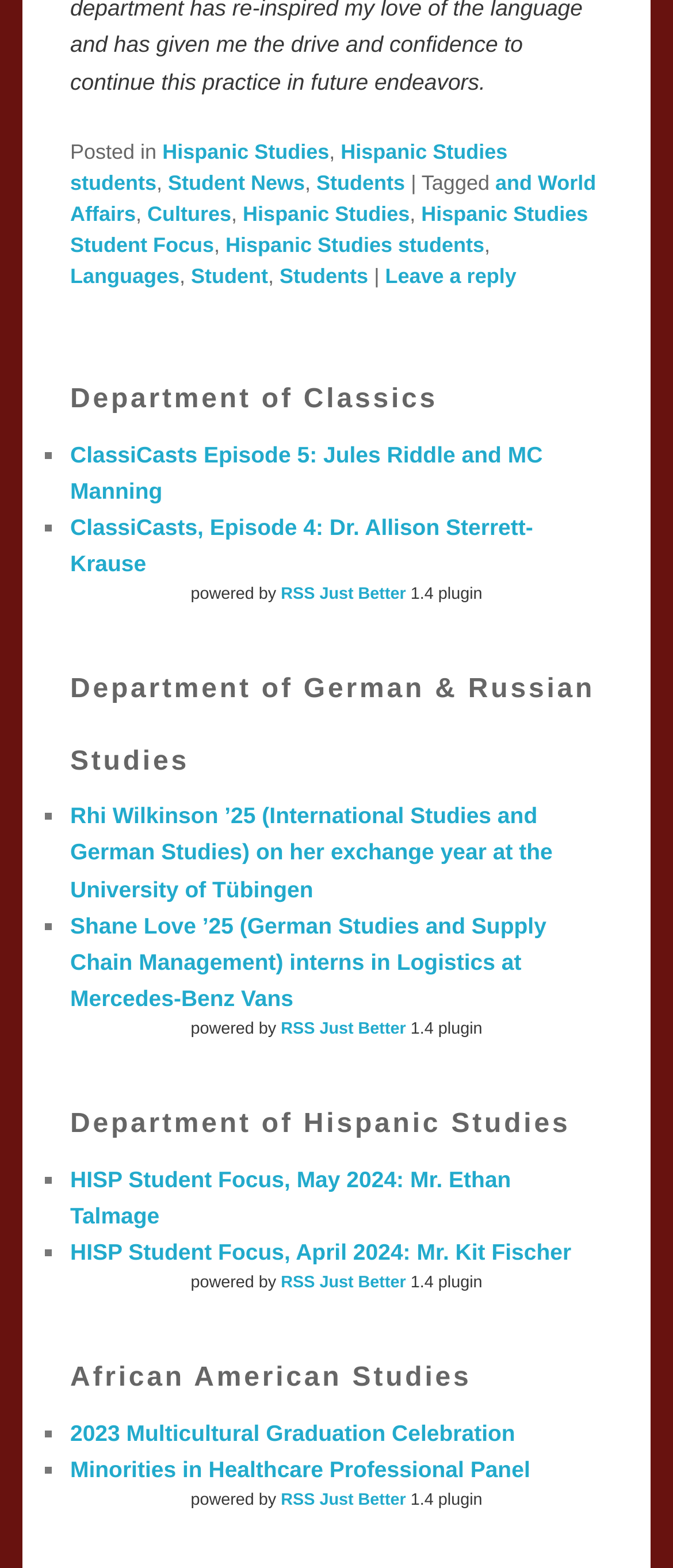What is the name of the plugin mentioned?
Based on the screenshot, answer the question with a single word or phrase.

RSS Just Better